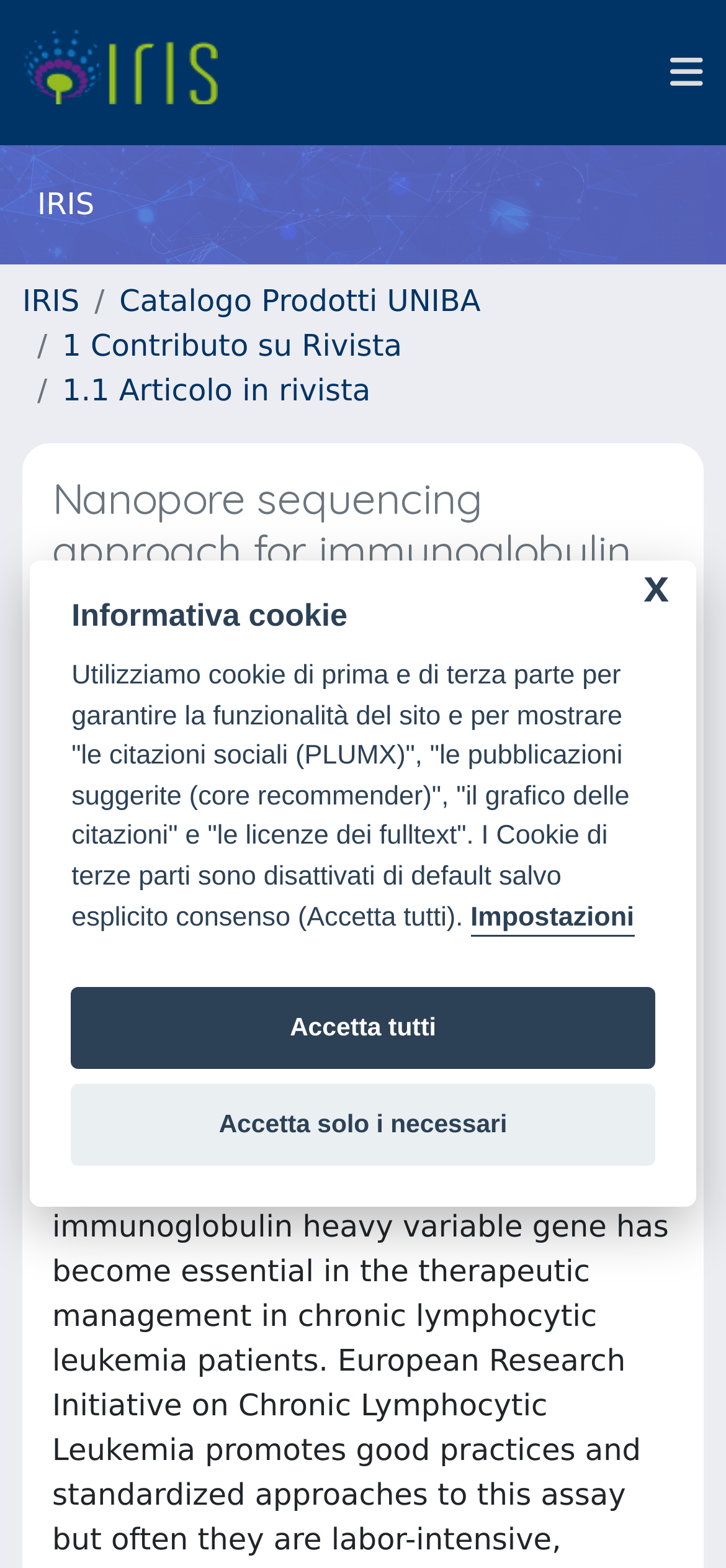What is the purpose of the cookie information dialog?
Can you provide a detailed and comprehensive answer to the question?

I read the text in the cookie information dialog and found that it explains the usage of cookies on the website. The purpose of this dialog is to inform users about cookie usage and provide options to accept or decline cookies.